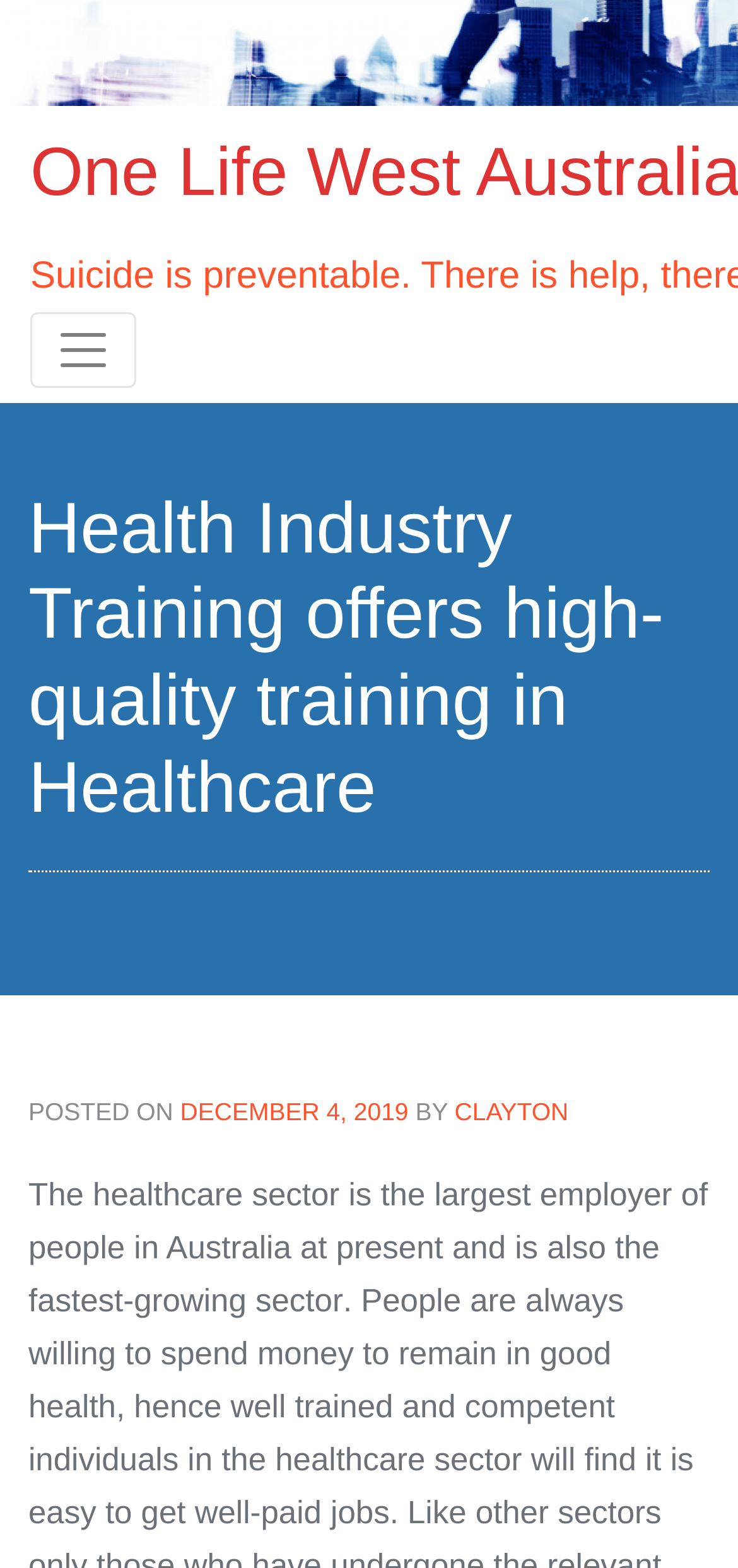Identify the bounding box of the UI element that matches this description: "December 4, 2019December 4, 2019".

[0.244, 0.7, 0.553, 0.718]